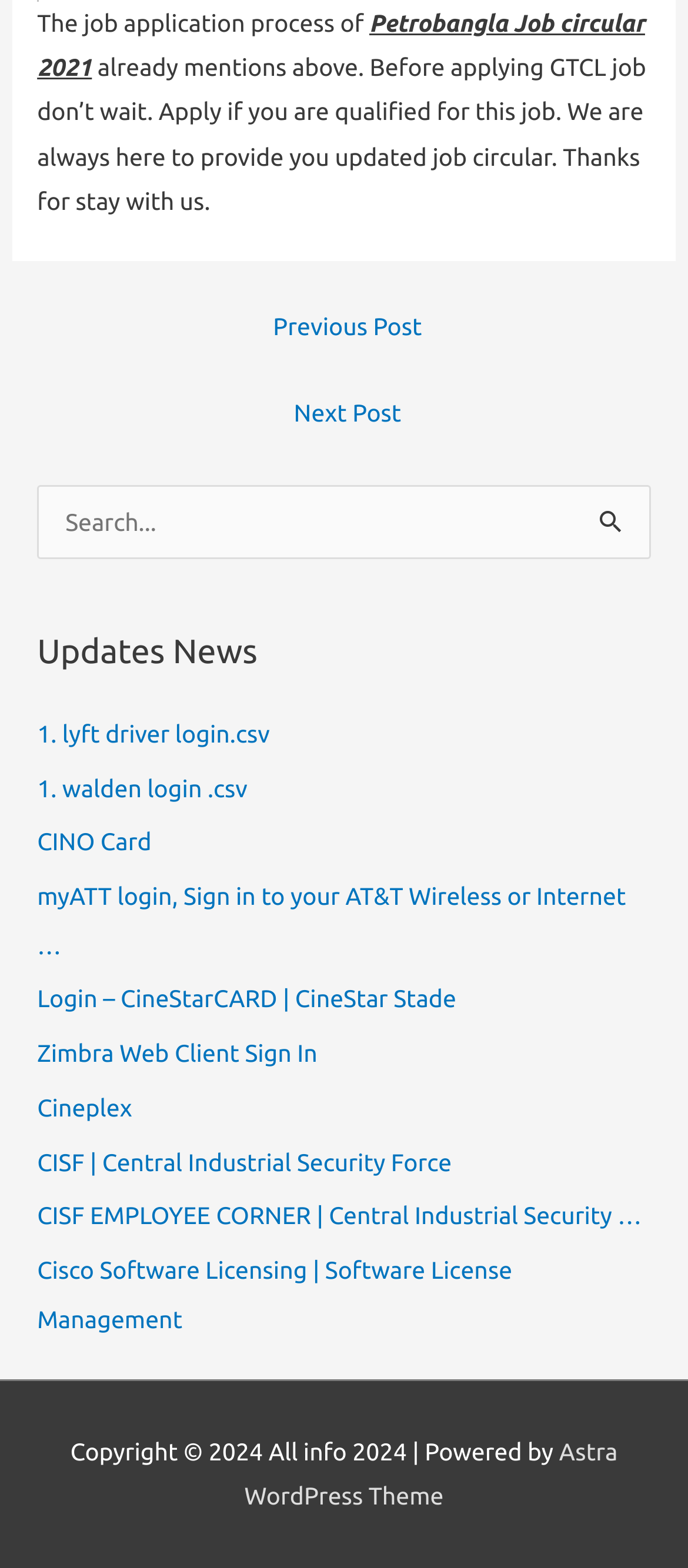Answer in one word or a short phrase: 
What is the job application process about?

Petrobangla Job circular 2021